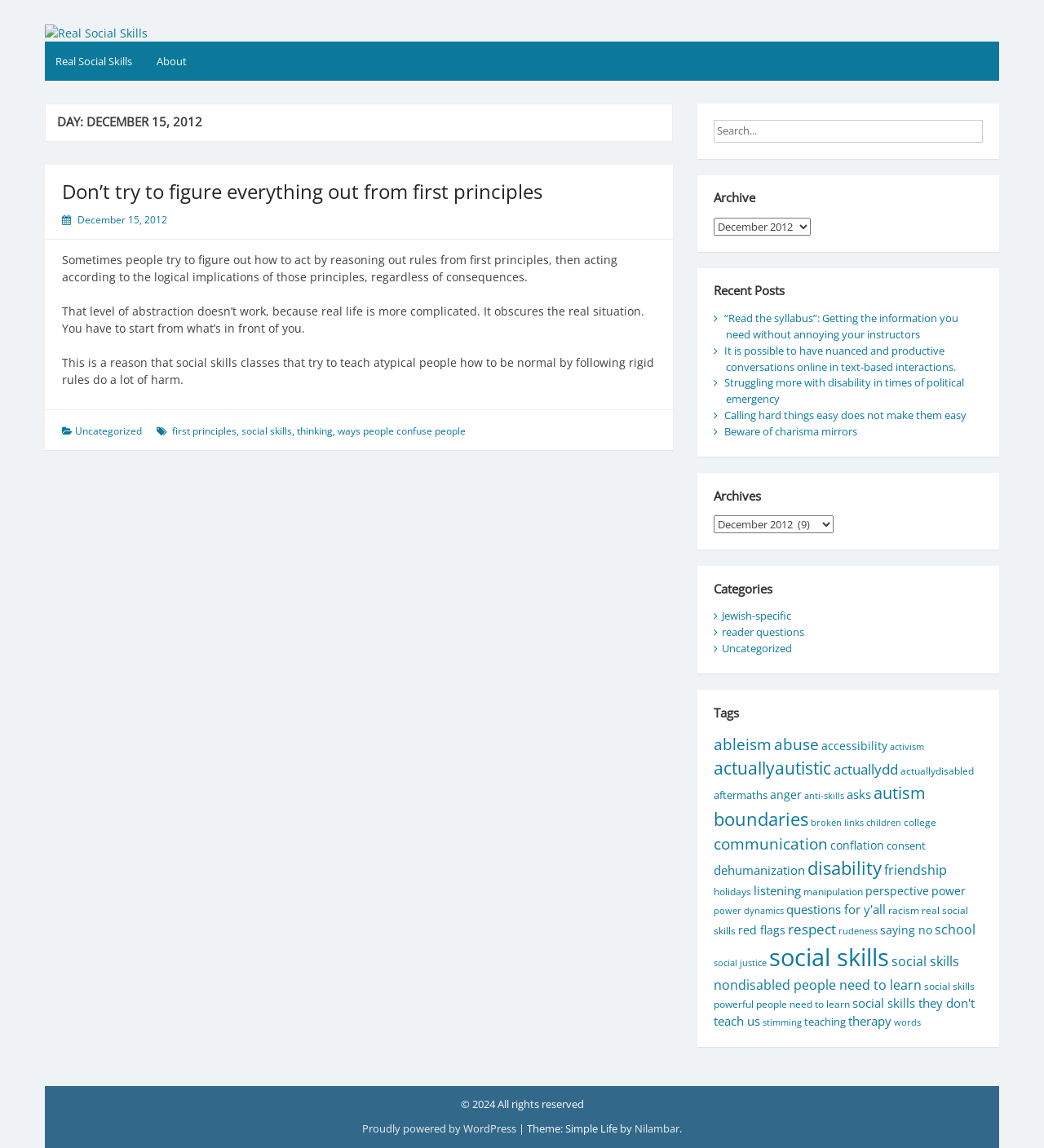How many tags are there in the 'Tags' section?
Using the image as a reference, give an elaborate response to the question.

I counted the number of link elements inside the 'Tags' section and found 30 tags.